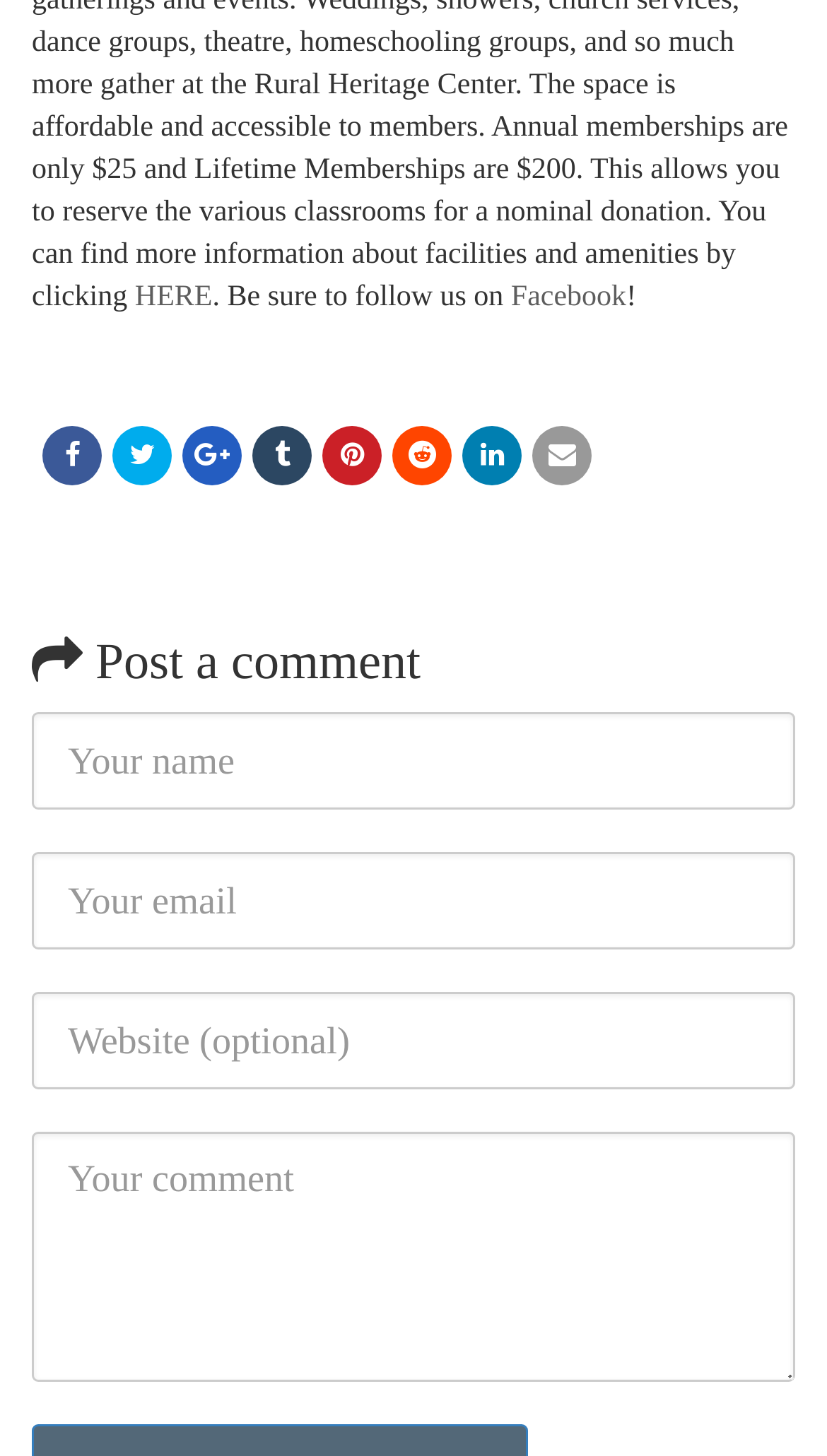Give a one-word or short-phrase answer to the following question: 
What is the purpose of the textbox at the top?

Enter name